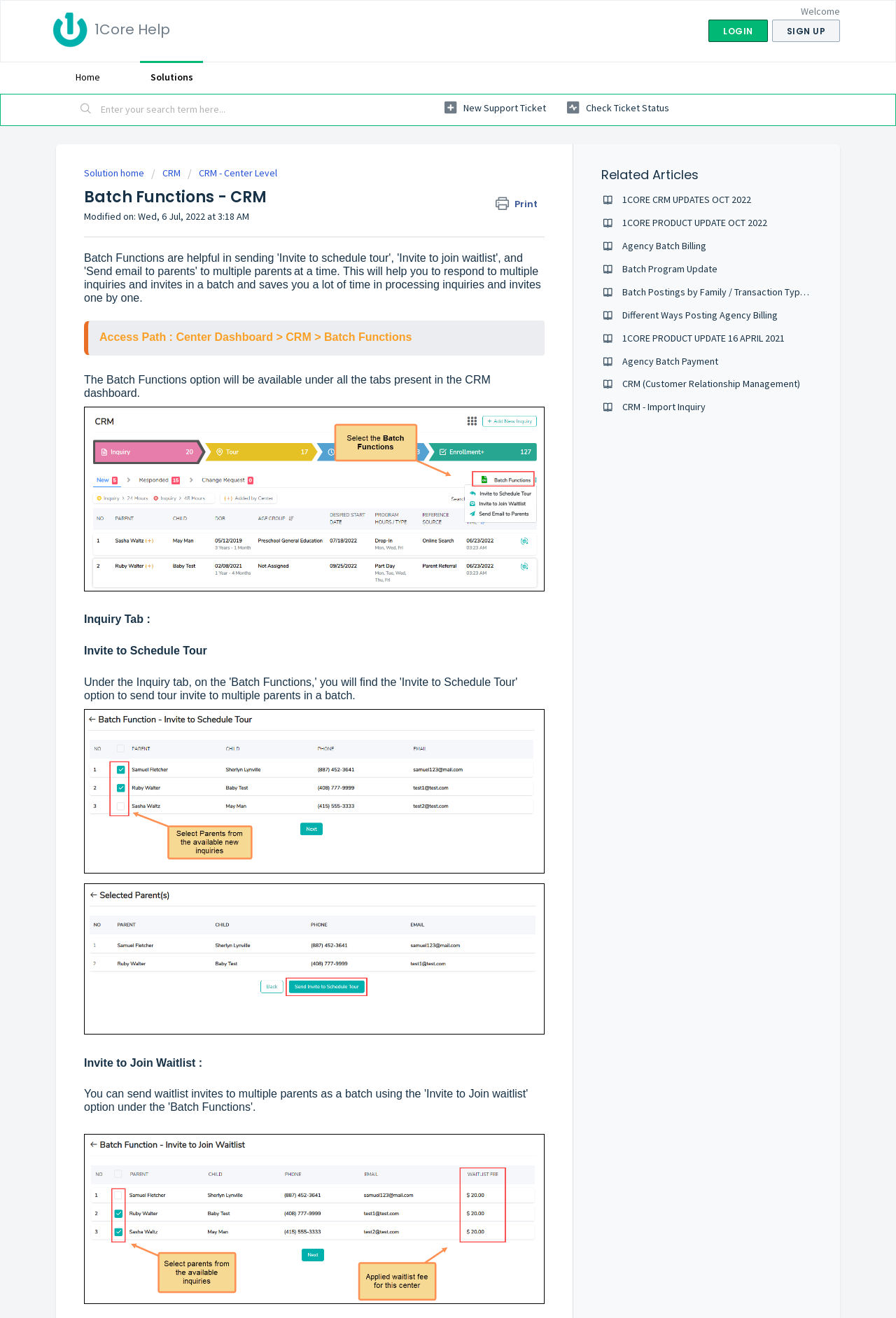Locate the bounding box coordinates of the element I should click to achieve the following instruction: "Click the 'LOGIN' link".

[0.791, 0.015, 0.857, 0.032]